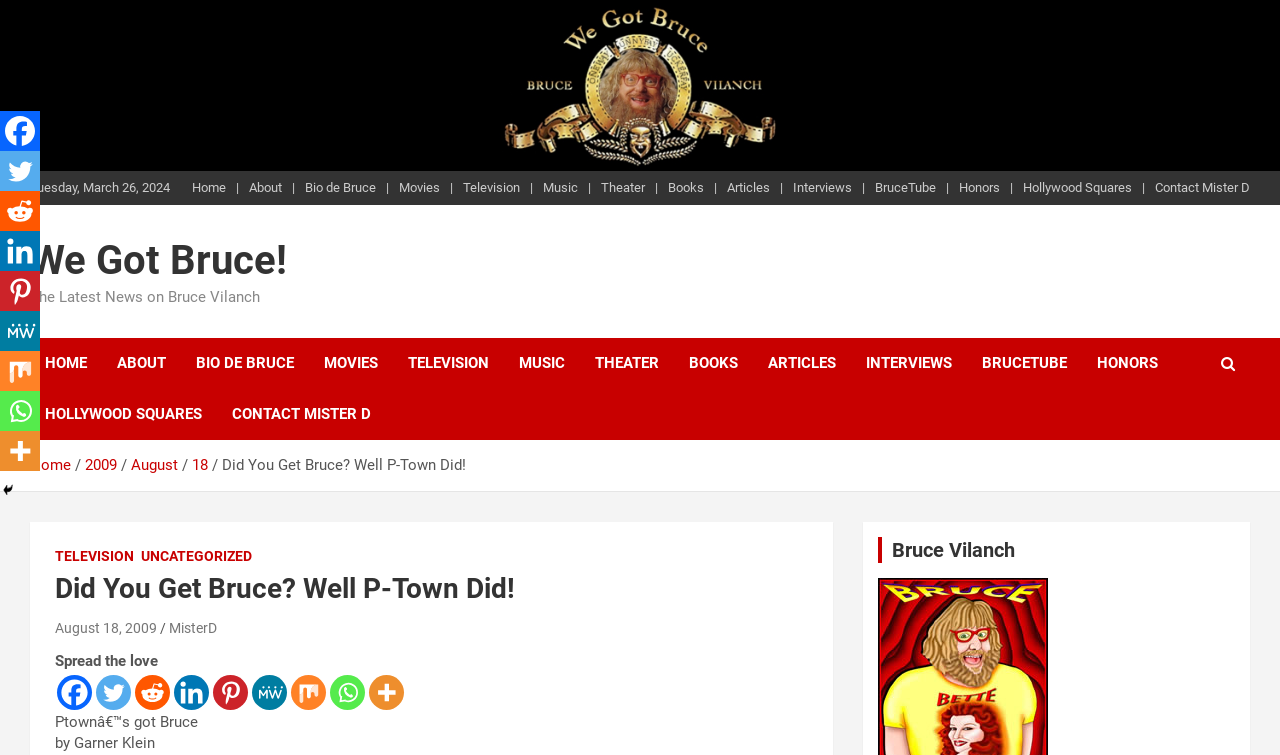What is the date of the latest news on Bruce Vilanch?
Please describe in detail the information shown in the image to answer the question.

I found a link 'August 18, 2009' on the webpage which suggests that it is the date of the latest news on Bruce Vilanch.